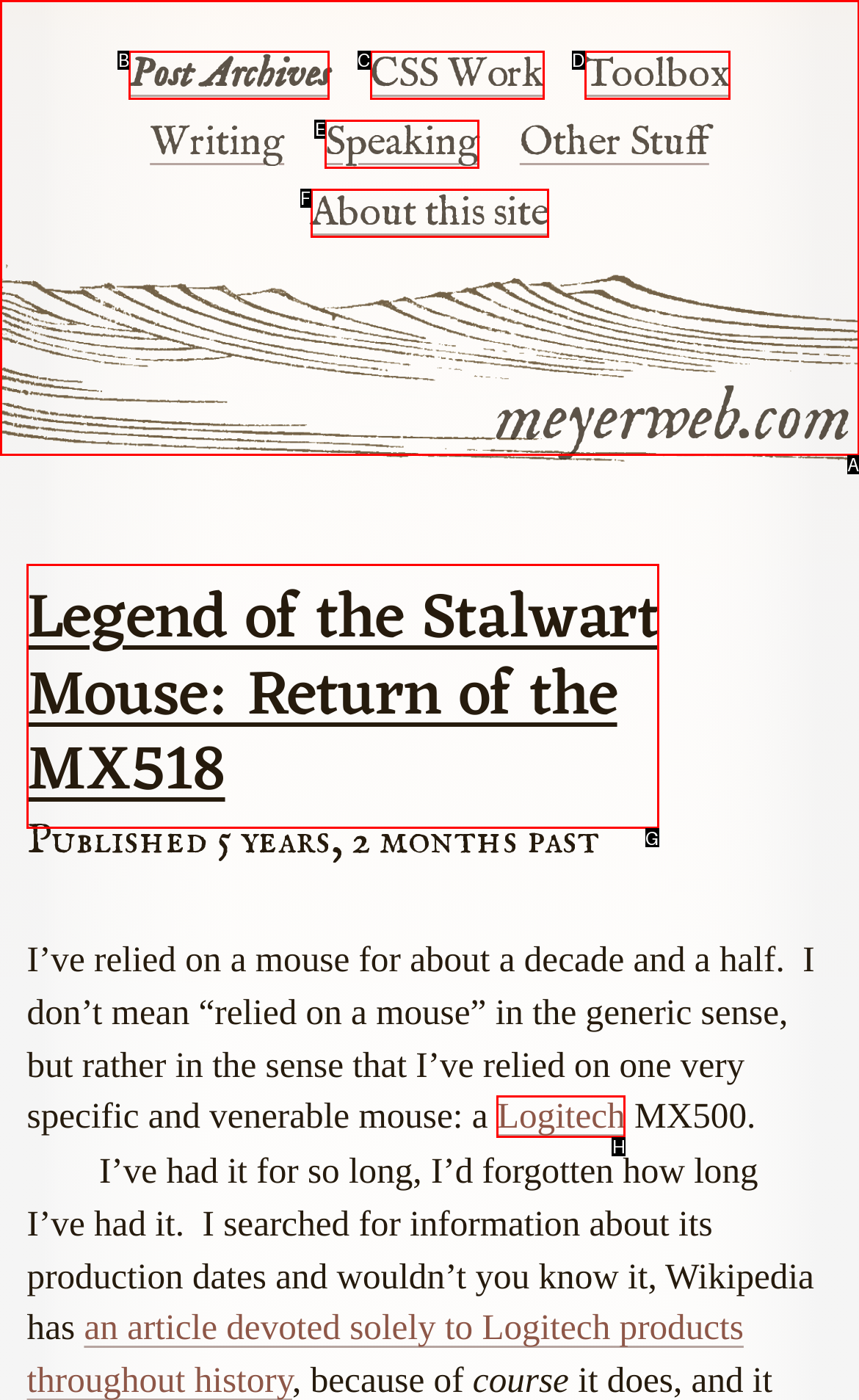Tell me the letter of the UI element to click in order to accomplish the following task: read the full article
Answer with the letter of the chosen option from the given choices directly.

G